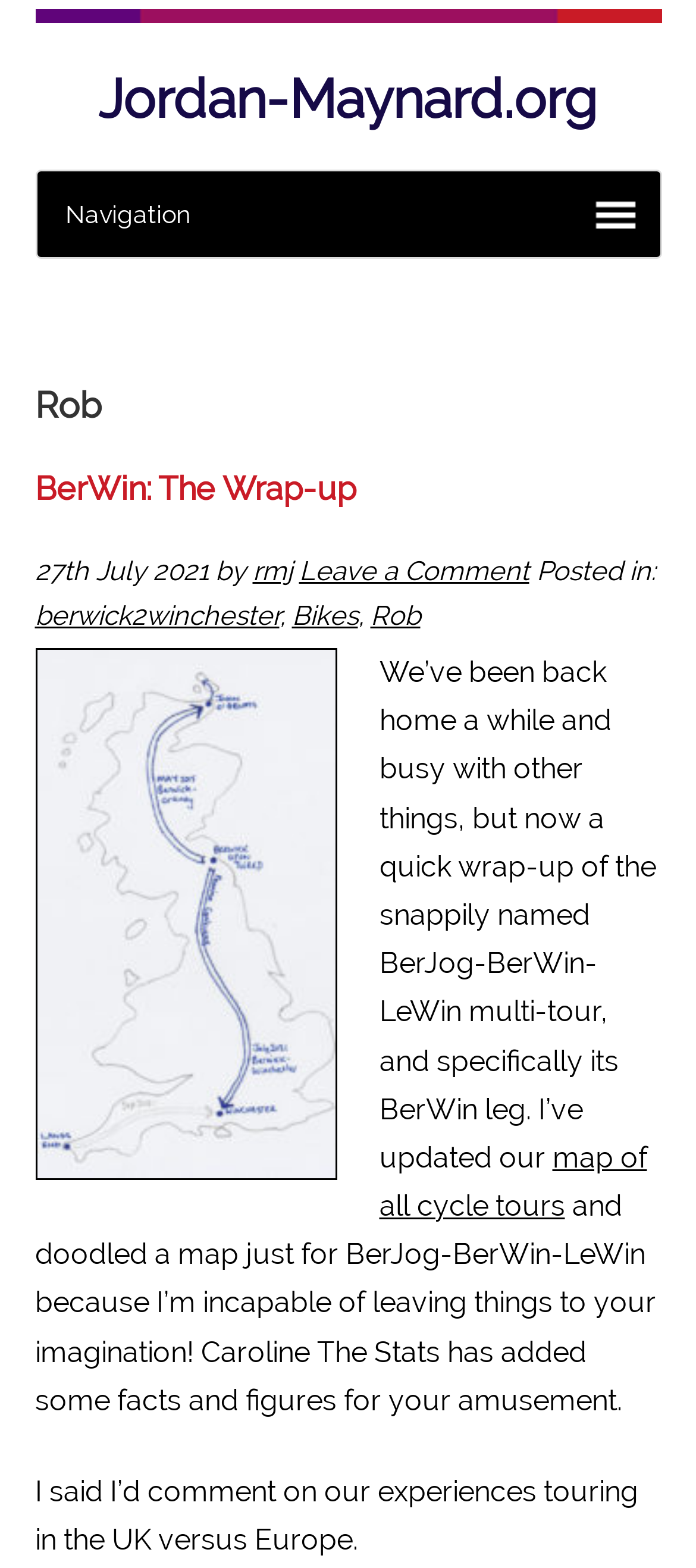Identify the bounding box coordinates of the section that should be clicked to achieve the task described: "read the article BerWin: The Wrap-up".

[0.05, 0.299, 0.512, 0.323]